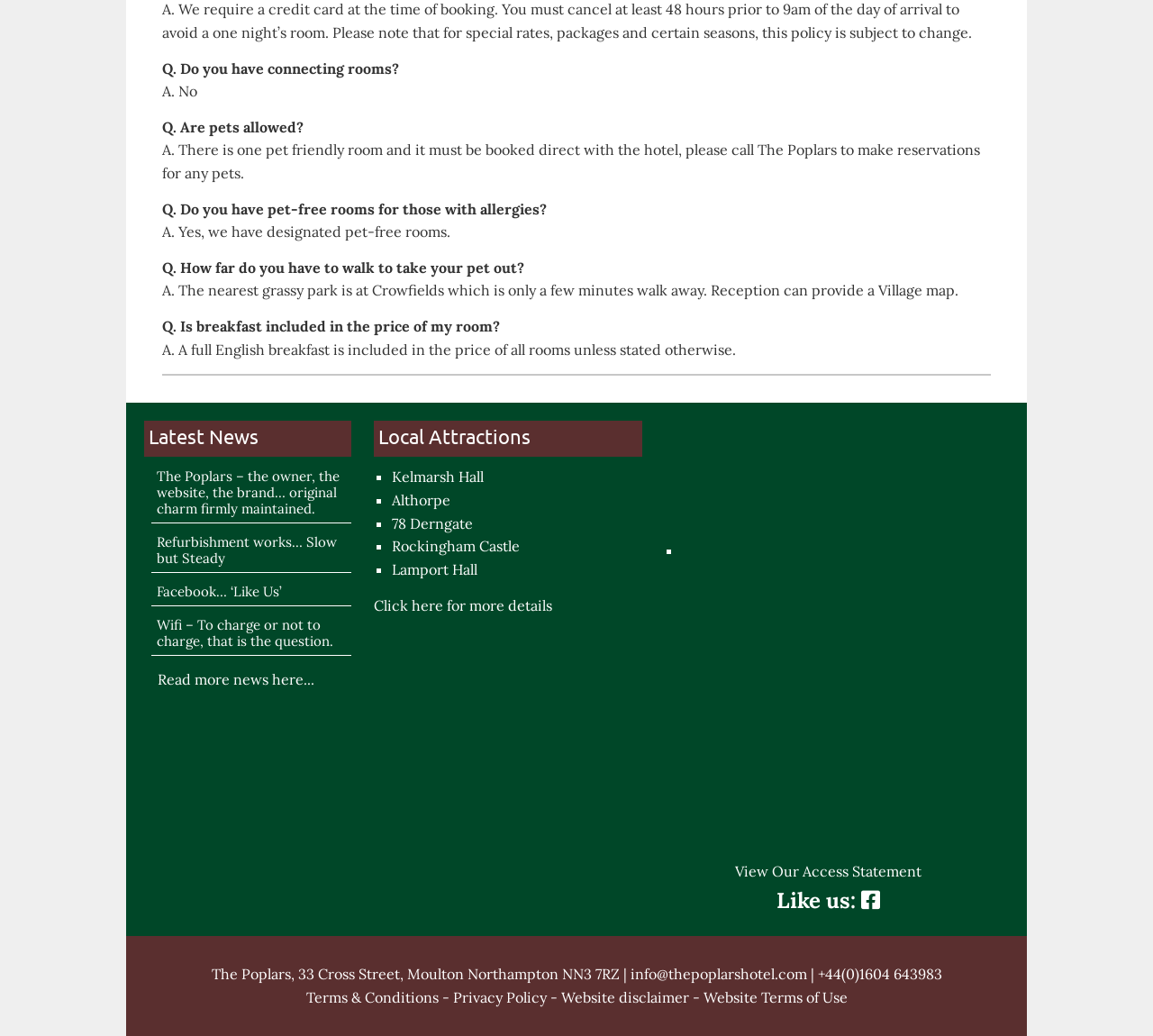What is the nearest park to take pets out?
Please use the image to provide an in-depth answer to the question.

The FAQ section mentions that the nearest grassy park is at Crowfields, which is only a few minutes walk away, and reception can provide a Village map.